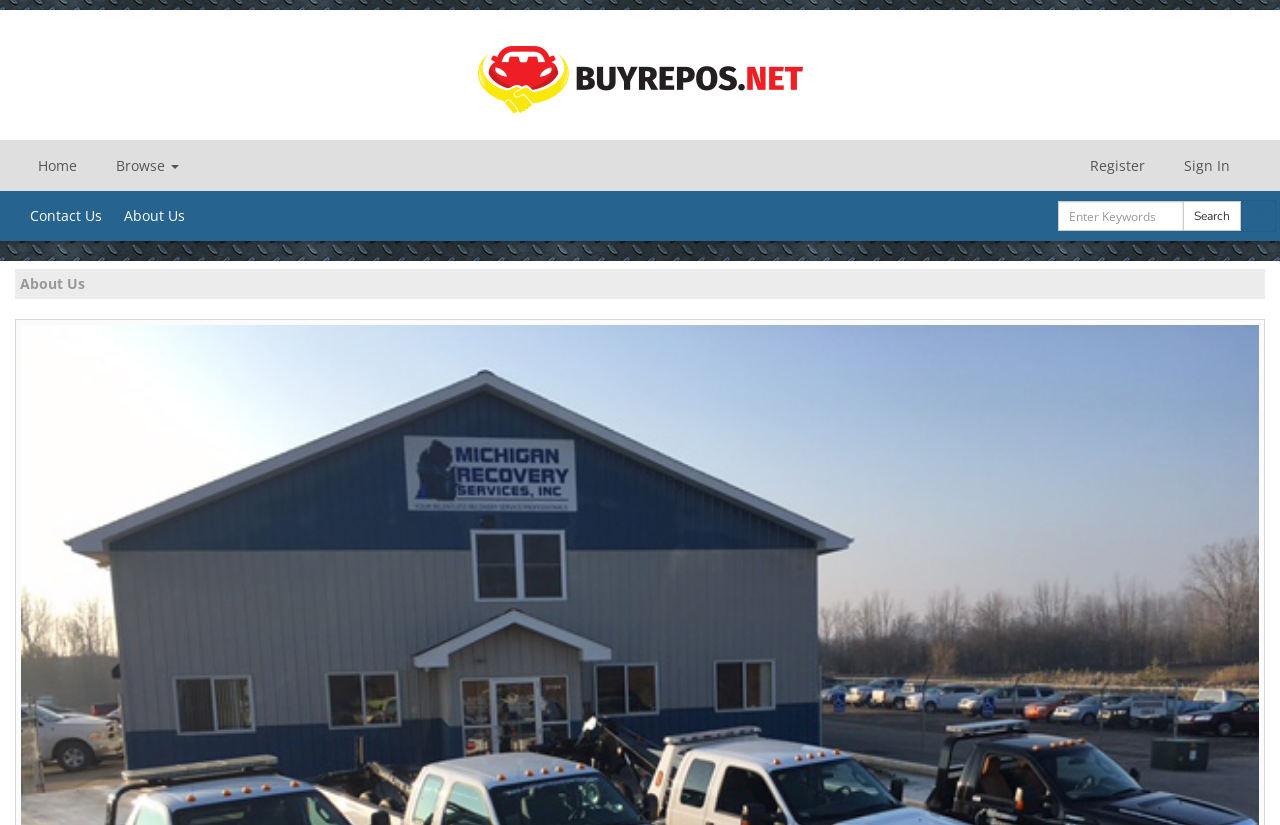What can be entered in the textbox?
Analyze the image and provide a thorough answer to the question.

The textbox is labeled 'Enter Keywords' and is located next to a Search button, indicating that users can enter keywords or search terms to find specific vehicles or auctions on the website.